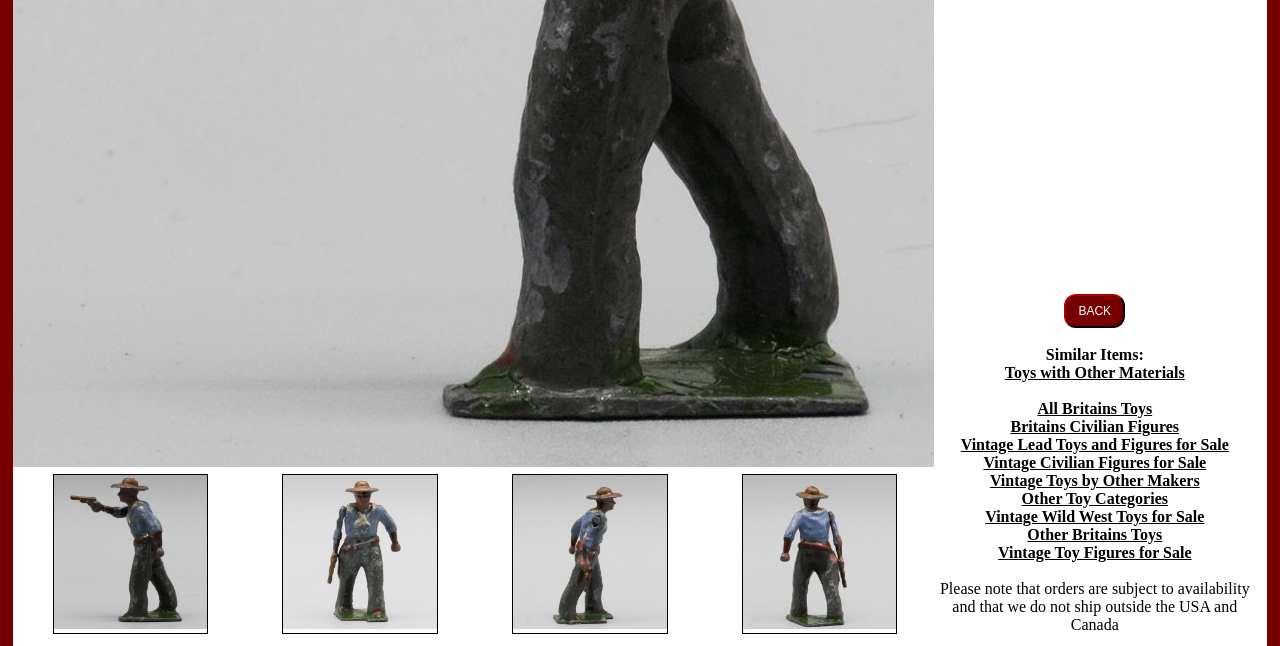Give the bounding box coordinates for this UI element: "alt="Britains+Cowboy+with+Pistol++Vintage+Lead+Figure picture 1"". The coordinates should be four float numbers between 0 and 1, arranged as [left, top, right, bottom].

[0.042, 0.735, 0.162, 0.973]